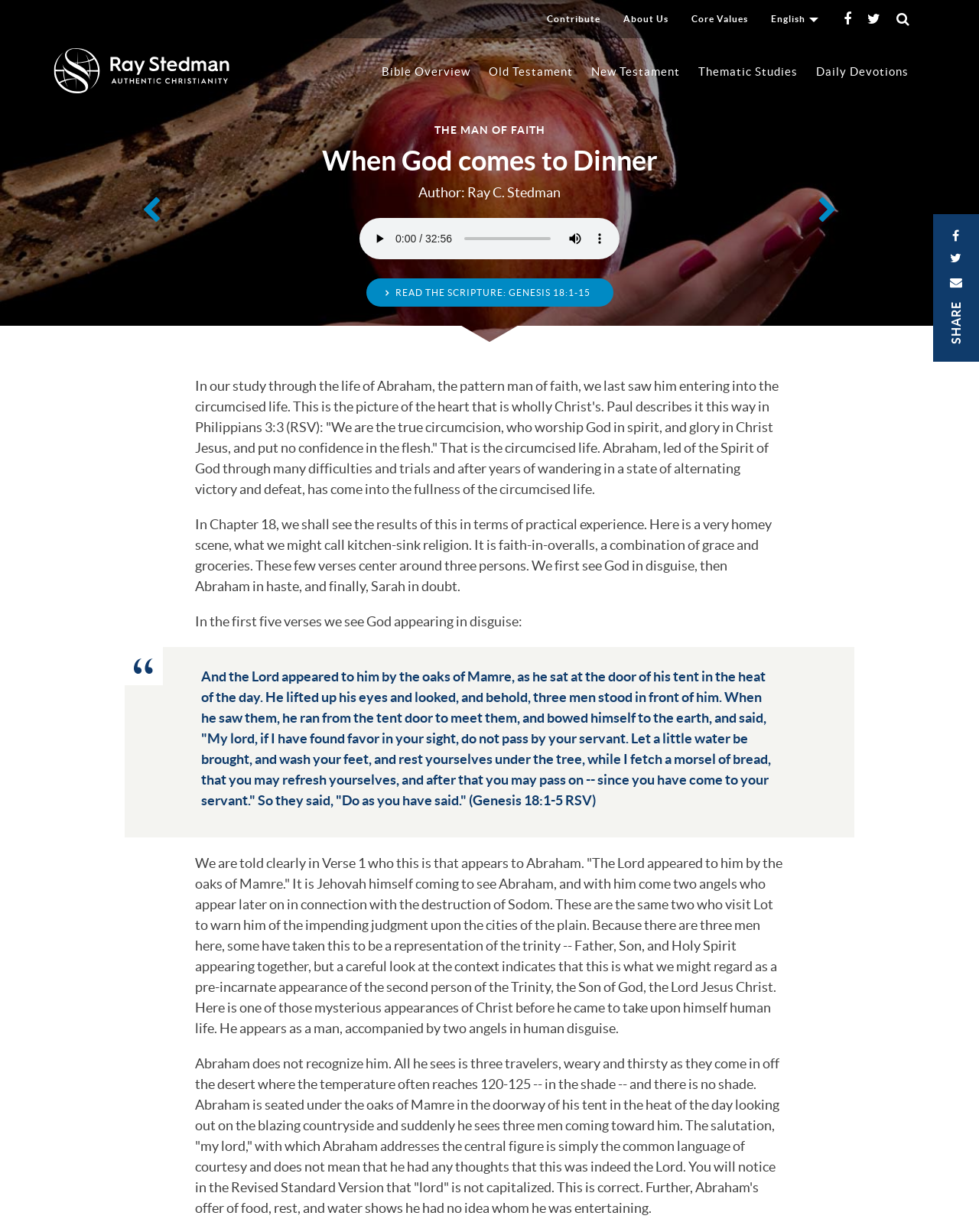Provide a brief response using a word or short phrase to this question:
What is the language of the website?

English